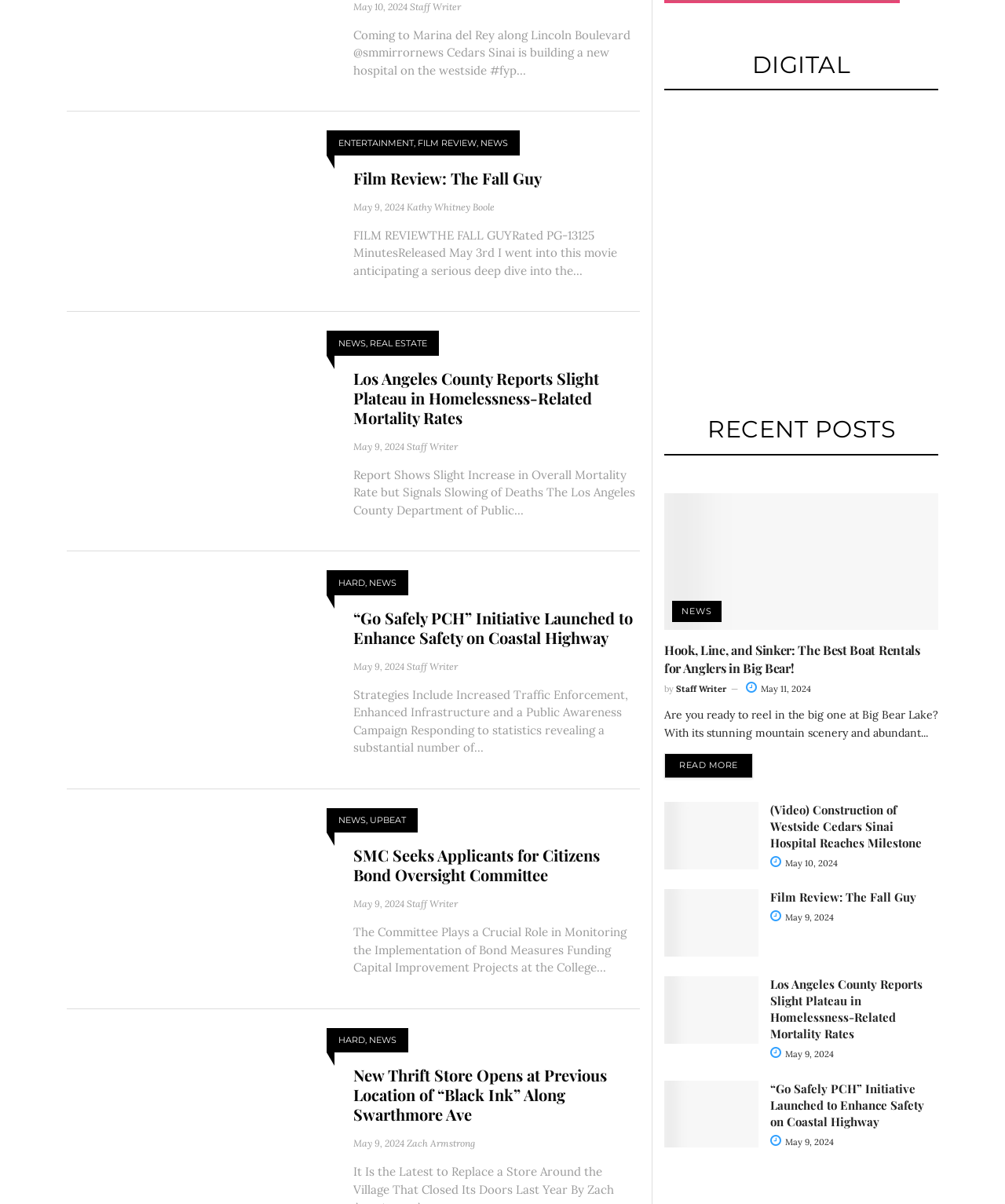Please identify the coordinates of the bounding box that should be clicked to fulfill this instruction: "Read 'SMC Seeks Applicants for Citizens Bond Oversight Committee' news".

[0.352, 0.702, 0.637, 0.735]